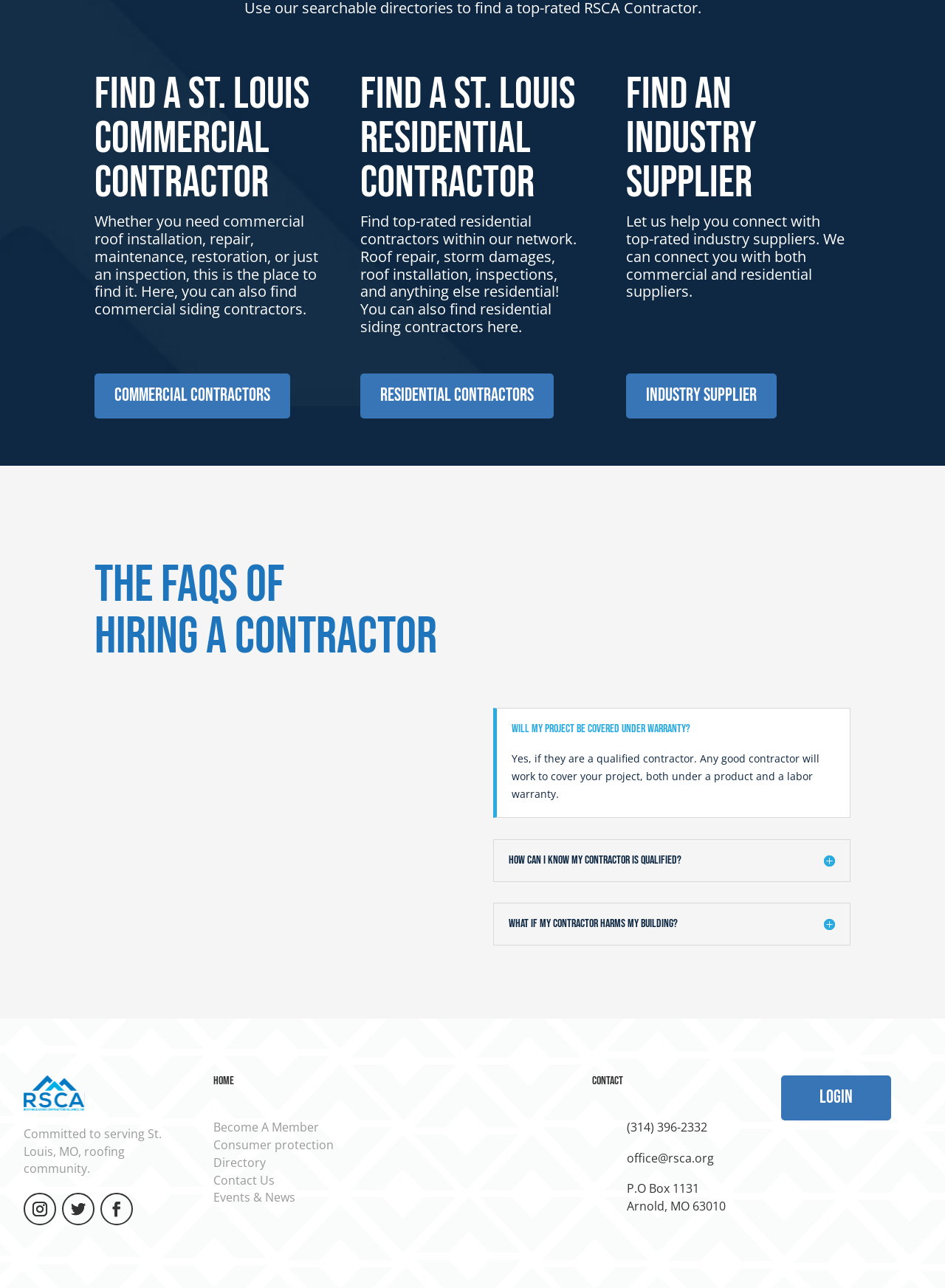Mark the bounding box of the element that matches the following description: "Become A Member".

[0.225, 0.869, 0.337, 0.881]